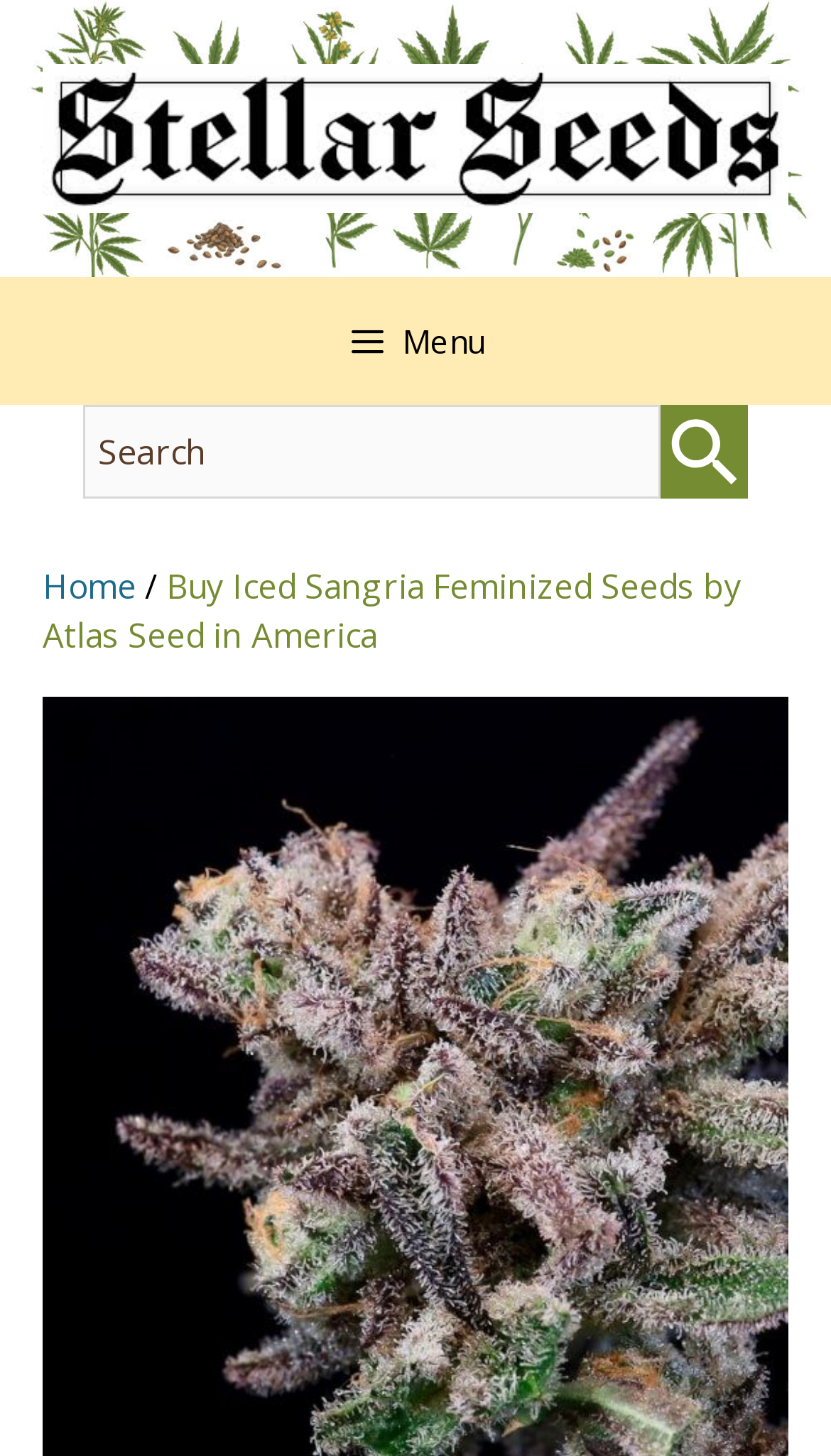What is the purpose of the button with a menu icon?
Analyze the image and provide a thorough answer to the question.

I determined the purpose of the button by looking at its description 'Menu' and its property 'expanded: False', which suggests that it controls a menu that is not currently expanded.